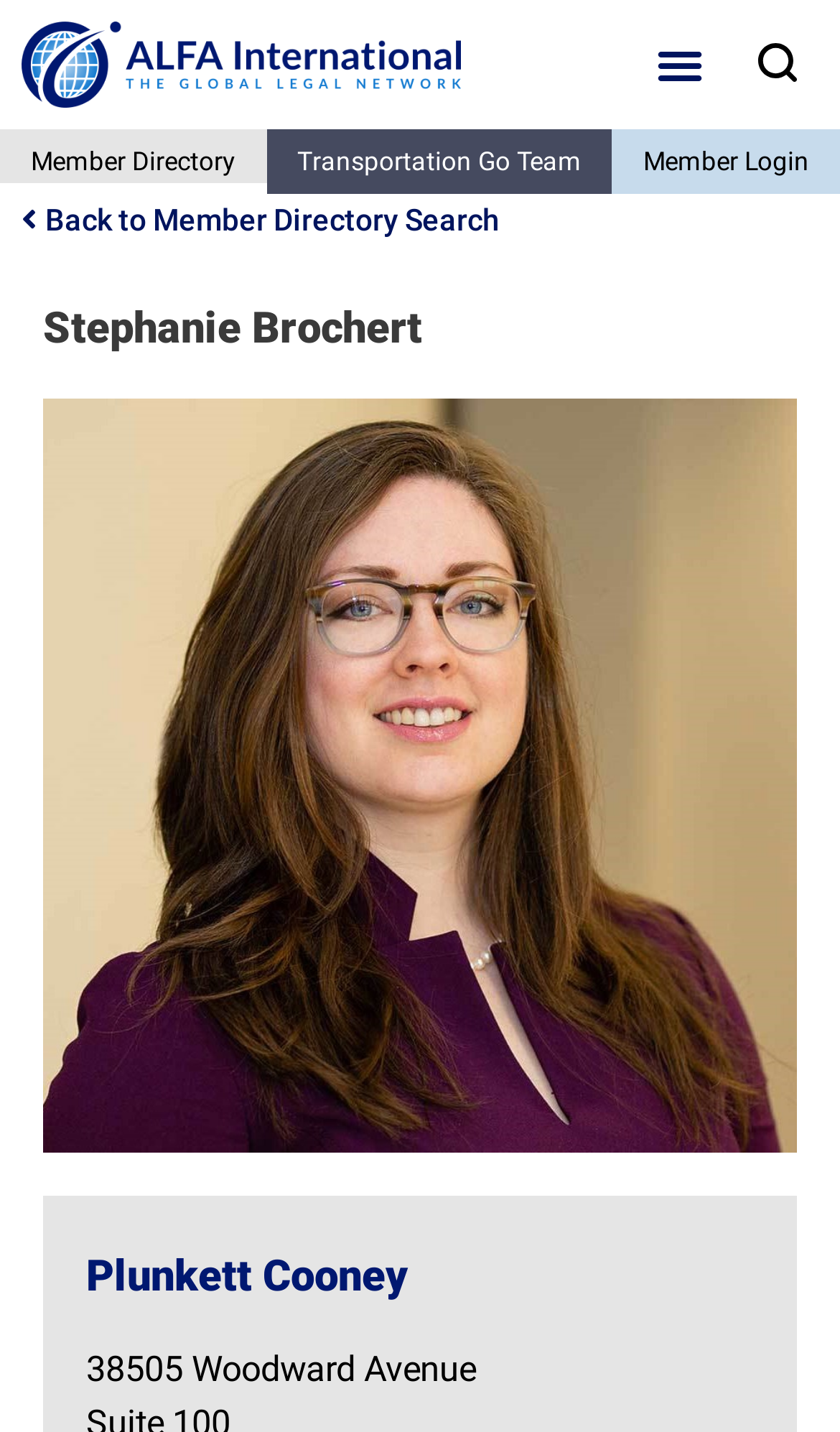Is there a menu toggle button on this webpage?
Using the information from the image, give a concise answer in one word or a short phrase.

Yes